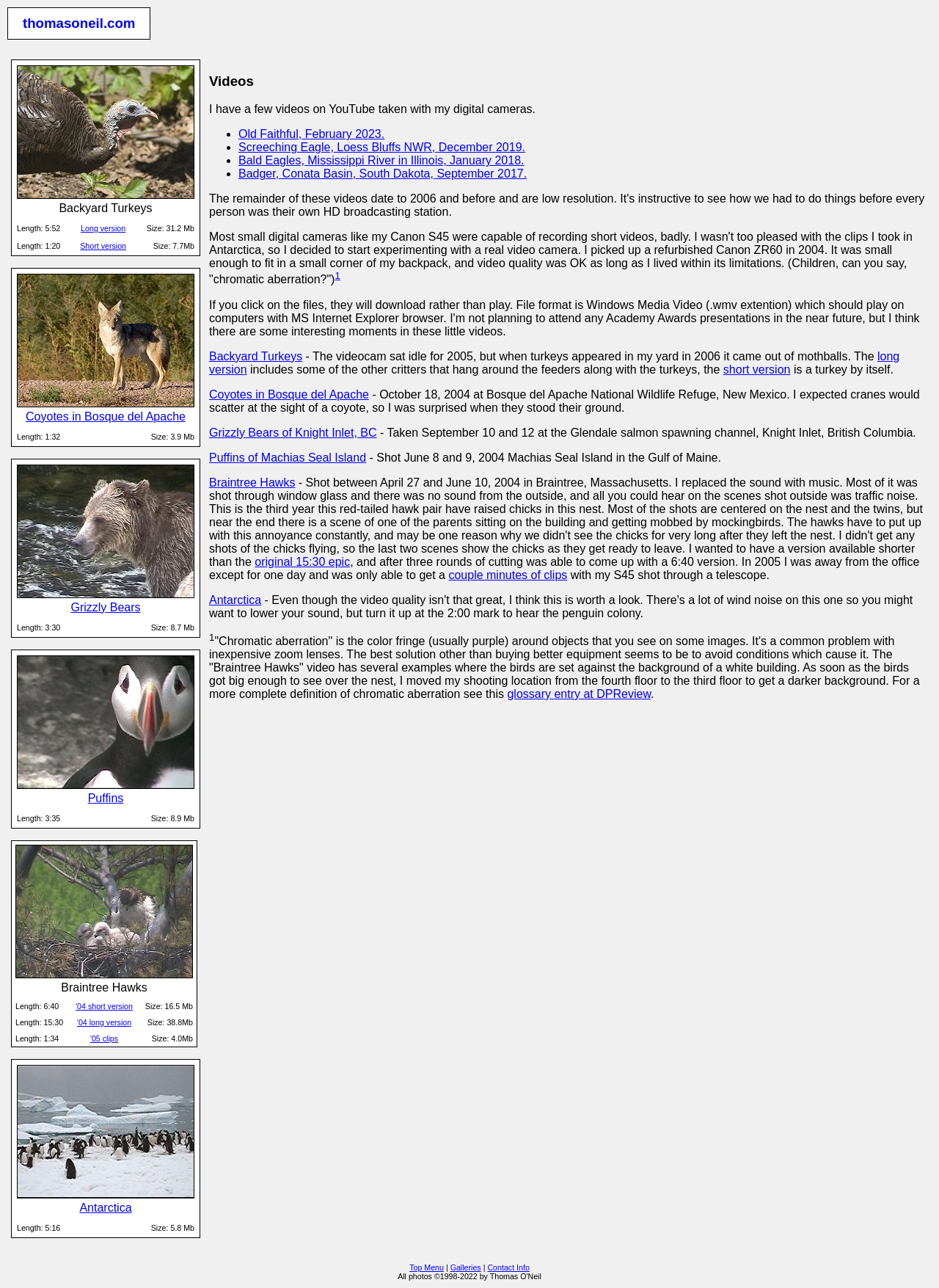Based on the element description: "Coyotes in Bosque del Apache", identify the bounding box coordinates for this UI element. The coordinates must be four float numbers between 0 and 1, listed as [left, top, right, bottom].

[0.018, 0.308, 0.207, 0.328]